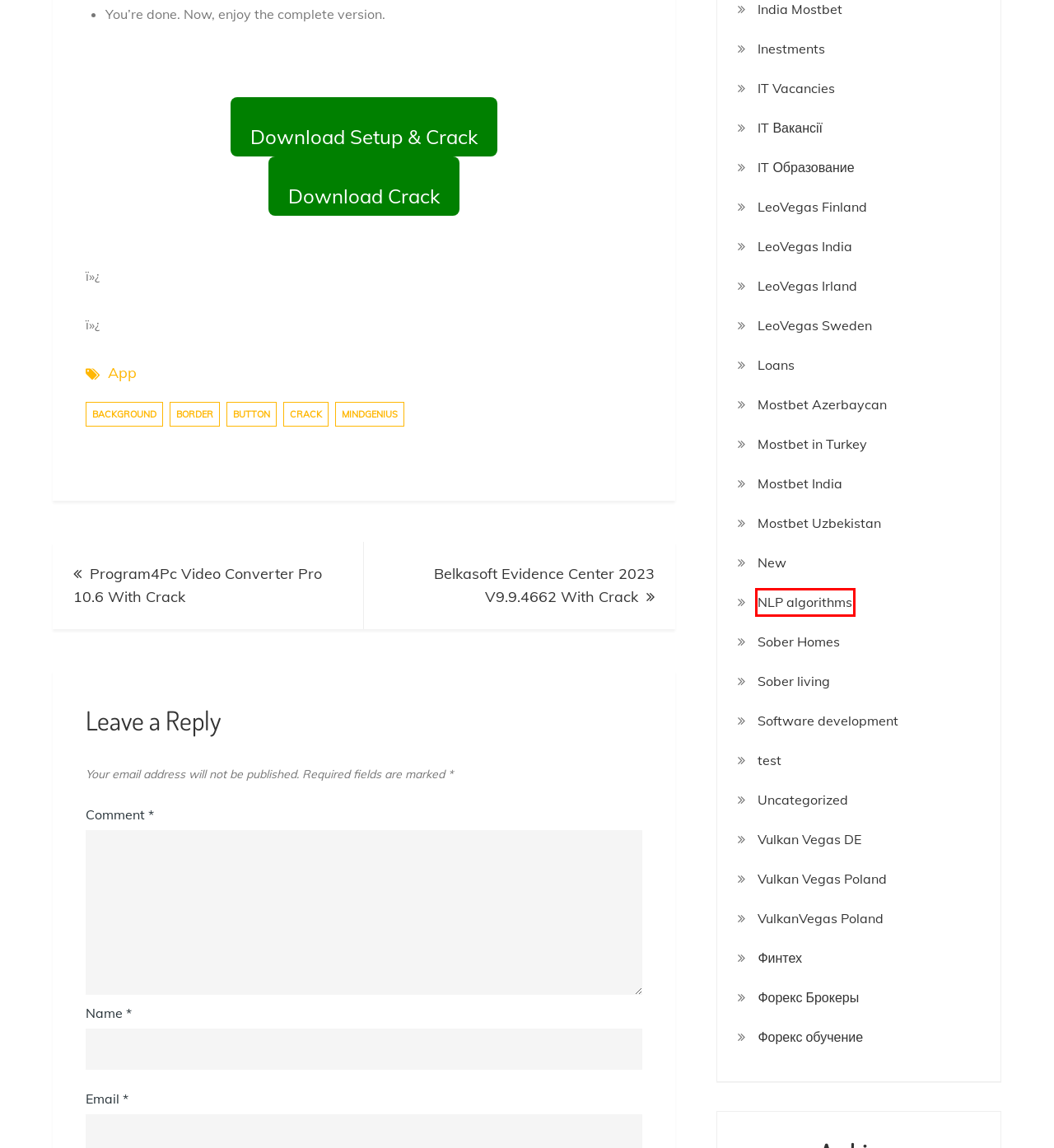Consider the screenshot of a webpage with a red bounding box and select the webpage description that best describes the new page that appears after clicking the element inside the red box. Here are the candidates:
A. LeoVegas Sweden – PPP FASHION
B. Software development – PPP FASHION
C. NLP algorithms – PPP FASHION
D. IT Образование – PPP FASHION
E. Форекс Брокеры – PPP FASHION
F. Mostbet in Turkey – PPP FASHION
G. Mostbet Azerbaycan – PPP FASHION
H. Sober Homes – PPP FASHION

C